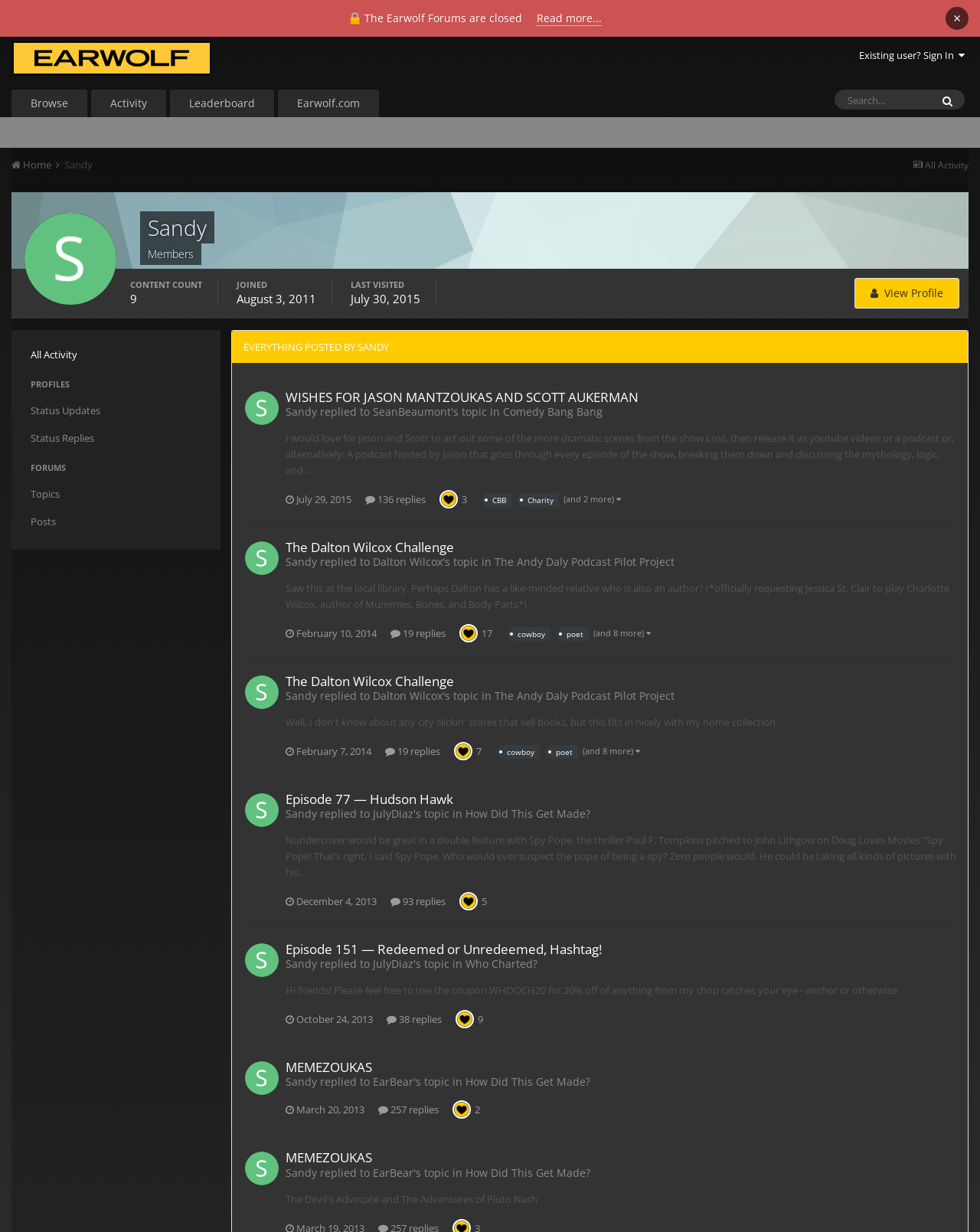Give a short answer using one word or phrase for the question:
What is the date of the last visited time of the user Sandy?

July 30, 2015